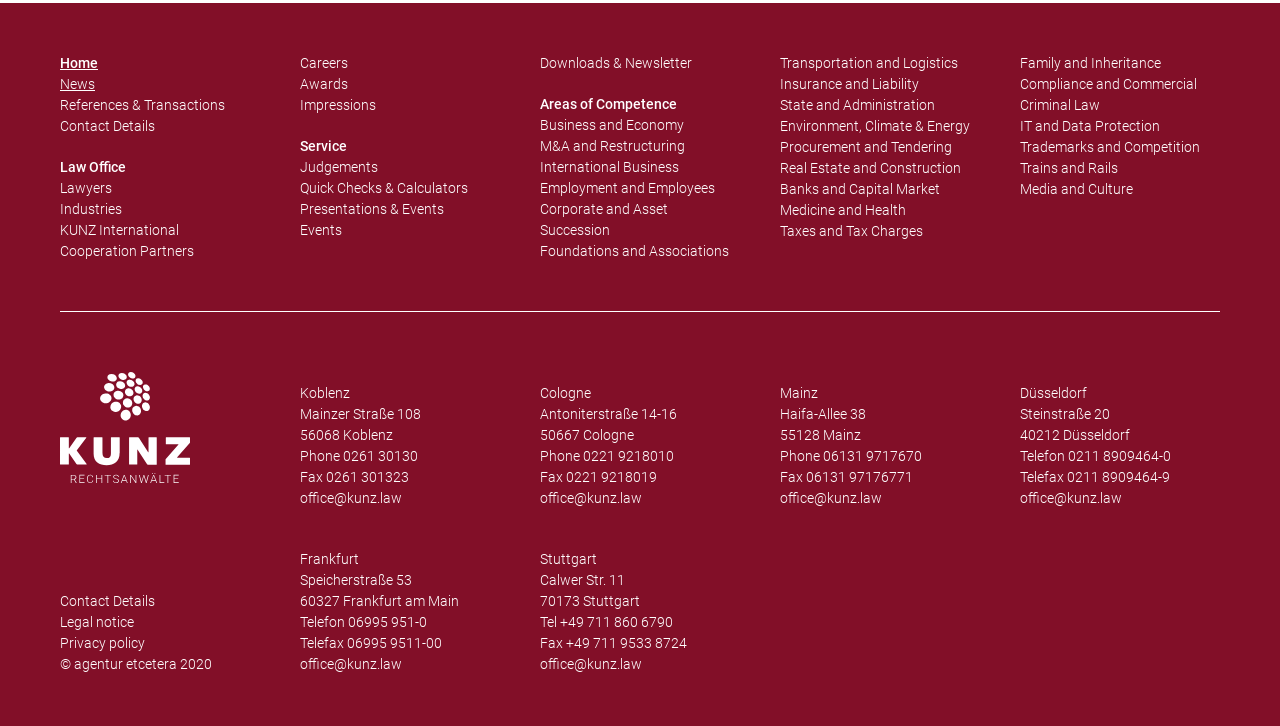Identify the bounding box coordinates of the area that should be clicked in order to complete the given instruction: "Click on the 'Law Office' link". The bounding box coordinates should be four float numbers between 0 and 1, i.e., [left, top, right, bottom].

[0.047, 0.216, 0.203, 0.245]